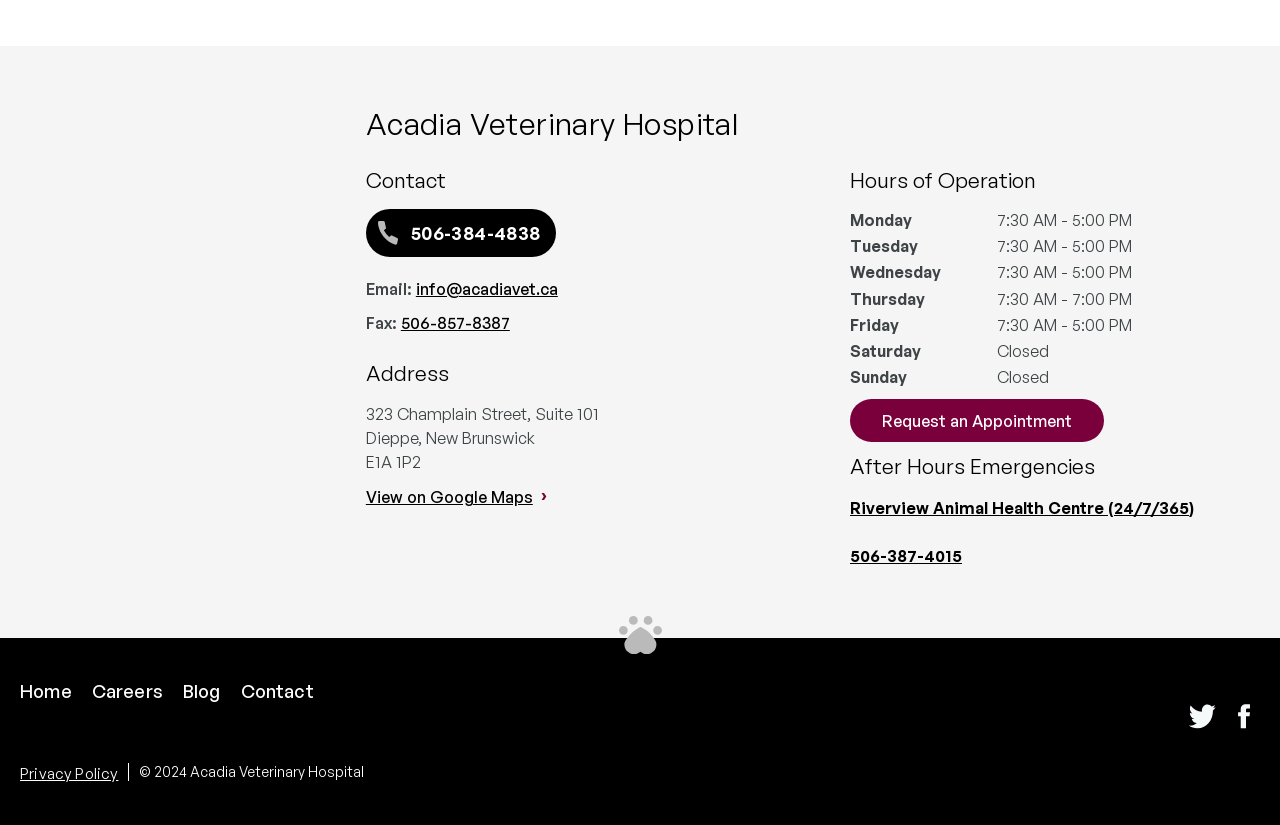Use a single word or phrase to answer the question:
What is the fax number of Acadia Veterinary Hospital?

506-857-8387